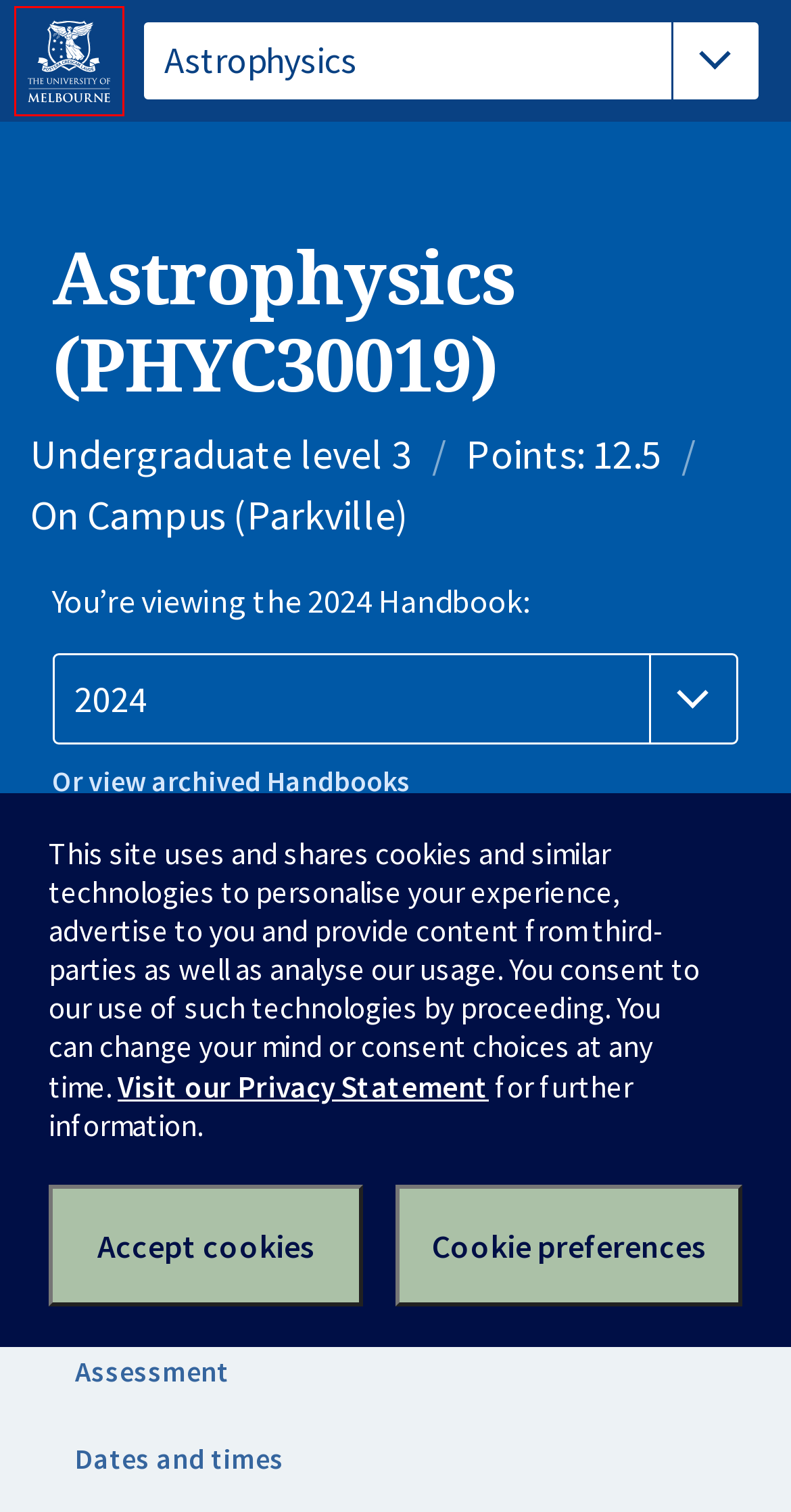Review the screenshot of a webpage that includes a red bounding box. Choose the webpage description that best matches the new webpage displayed after clicking the element within the bounding box. Here are the candidates:
A. VaxFACTS
B. Search — The University of Melbourne Handbook
C. Emergency management
D. Online Privacy Statement
E. Respect : The University of Melbourne
F. The University of Melbourne, Australia - Australia's best university and one of the world's finest
G. Handbook Archive
H. Understanding your fees : Current students : The University of Melbourne

F